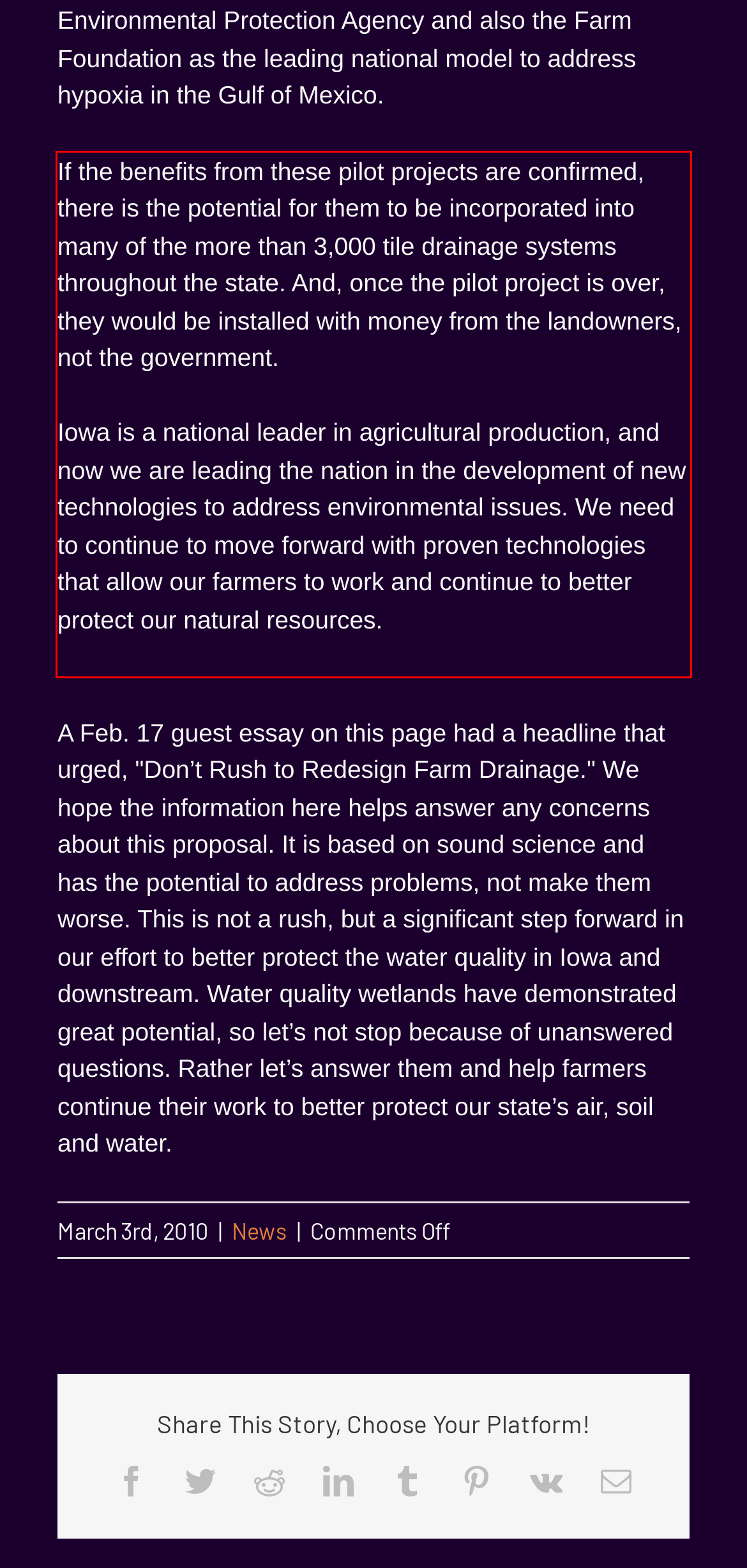Examine the webpage screenshot and use OCR to recognize and output the text within the red bounding box.

If the benefits from these pilot projects are confirmed, there is the potential for them to be incorporated into many of the more than 3,000 tile drainage systems throughout the state. And, once the pilot project is over, they would be installed with money from the landowners, not the government. Iowa is a national leader in agricultural production, and now we are leading the nation in the development of new technologies to address environmental issues. We need to continue to move forward with proven technologies that allow our farmers to work and continue to better protect our natural resources.